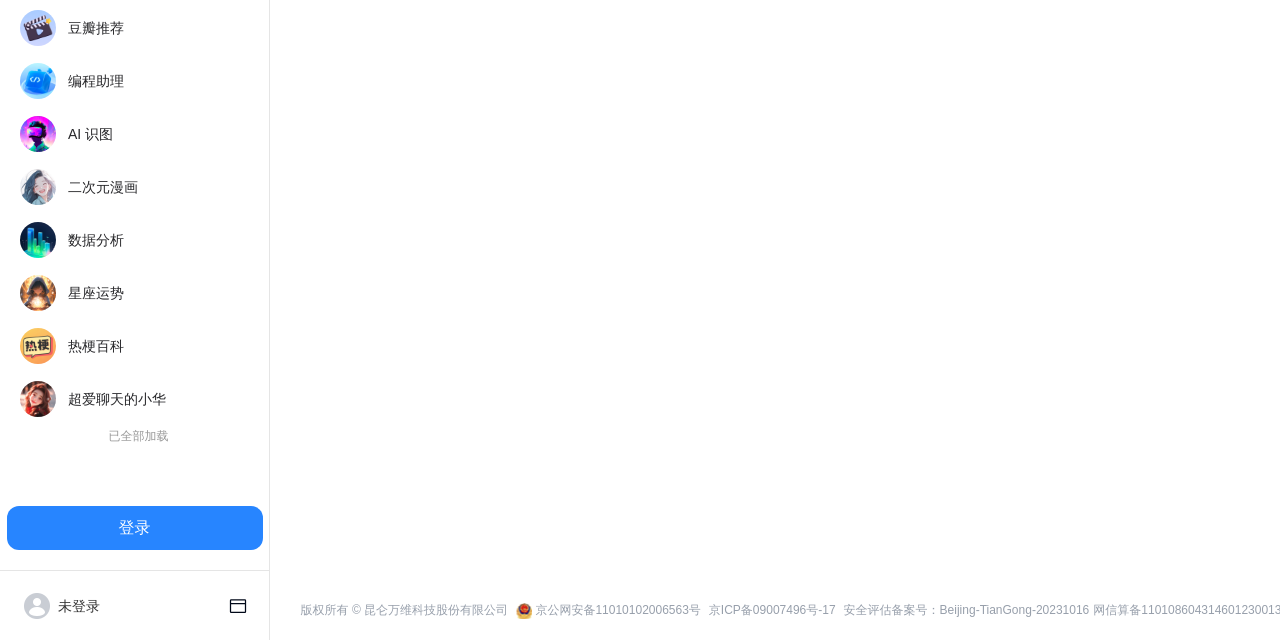For the element described, predict the bounding box coordinates as (top-left x, top-left y, bottom-right x, bottom-right y). All values should be between 0 and 1. Element description: 登录

[0.005, 0.791, 0.205, 0.859]